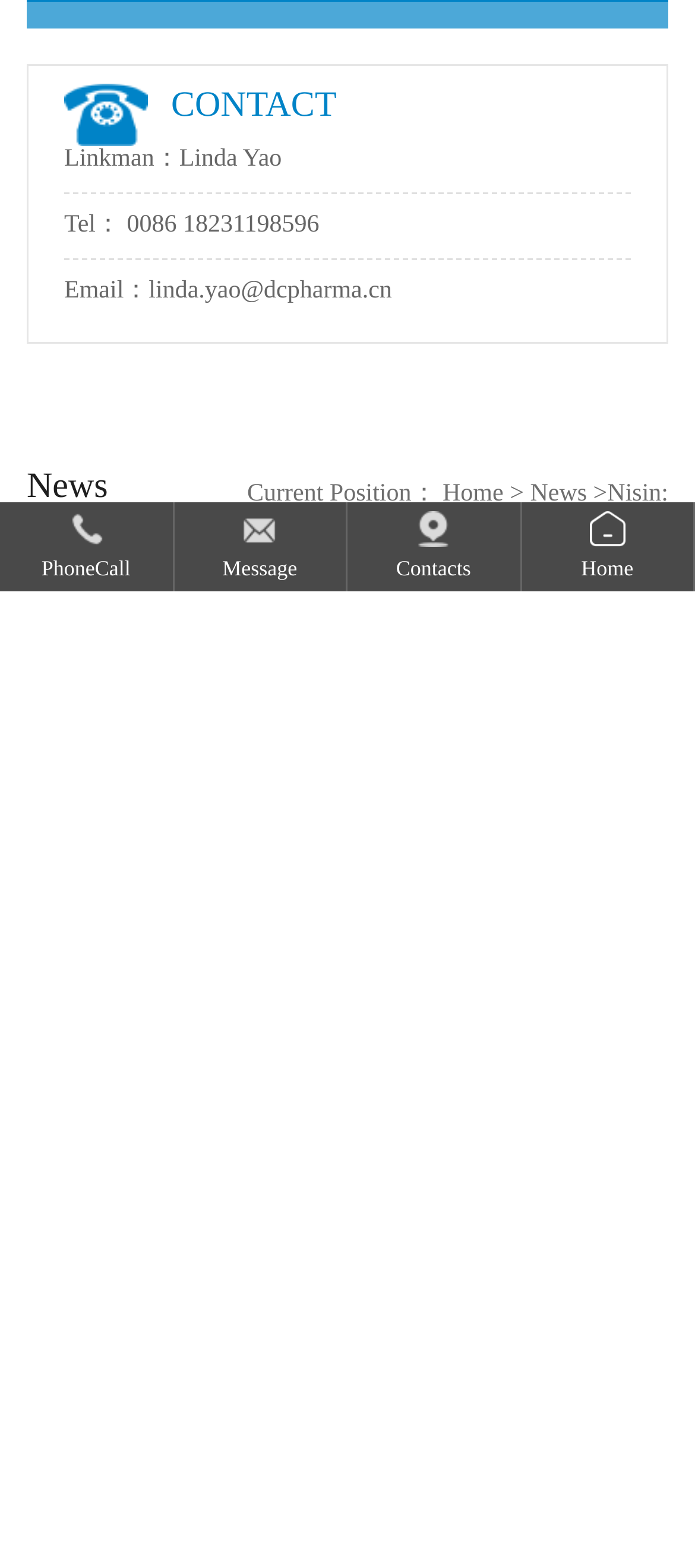Please find the bounding box for the UI component described as follows: "0086 18231198596".

[0.183, 0.135, 0.459, 0.152]